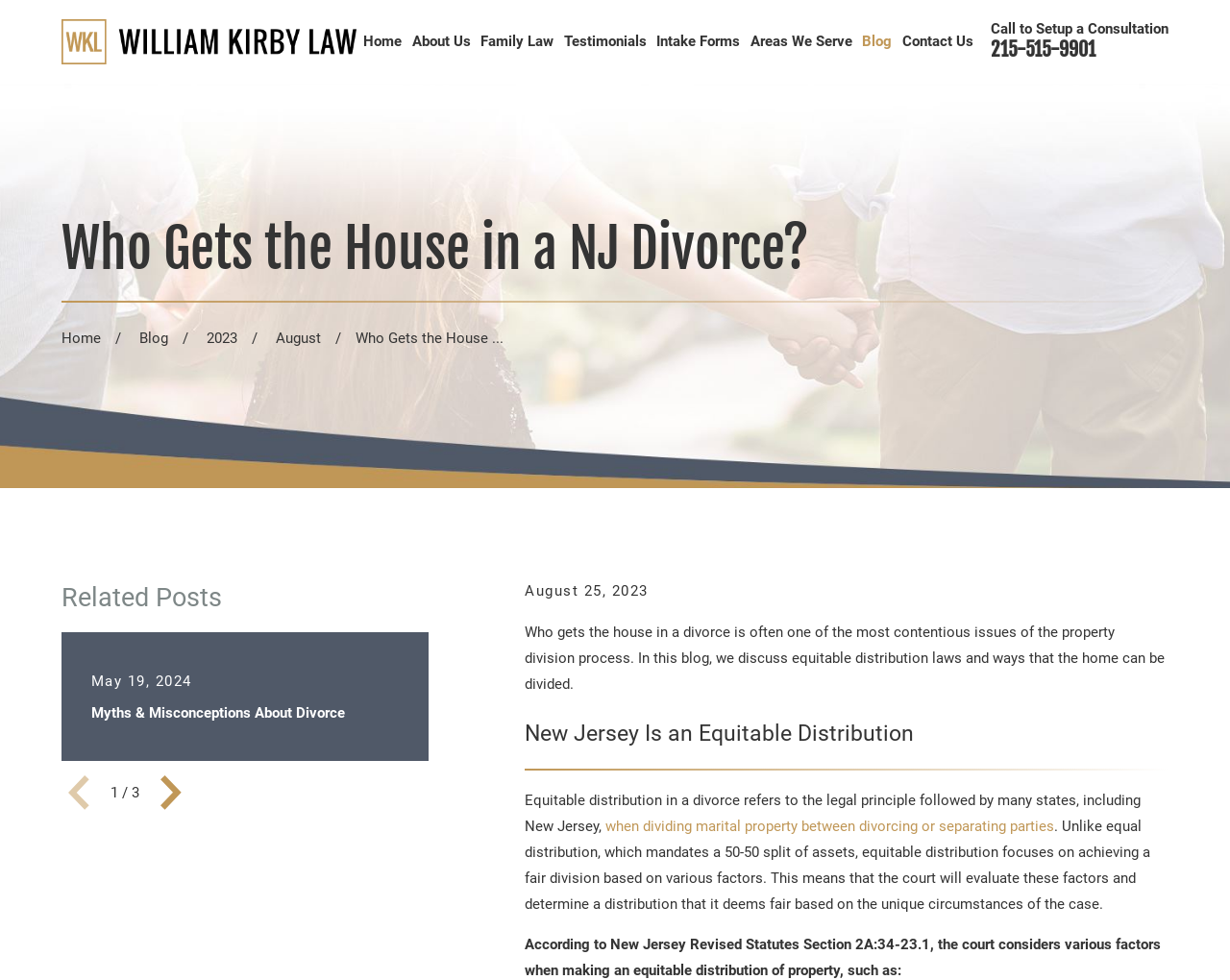Find the bounding box of the web element that fits this description: "Areas We Serve".

[0.61, 0.015, 0.693, 0.071]